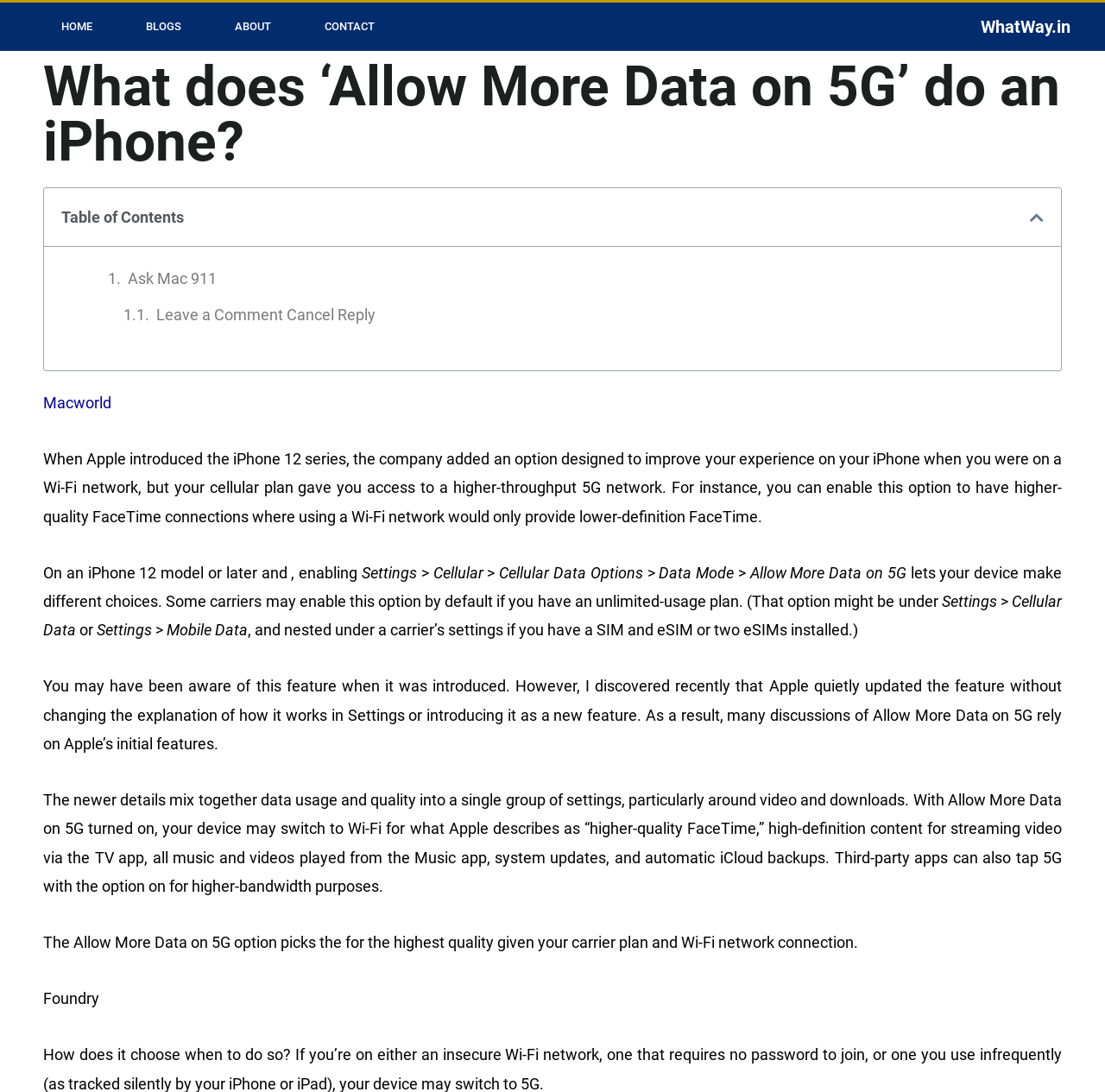What is the benefit of enabling the 'Allow More Data on 5G' option?
Please give a detailed and elaborate answer to the question.

Enabling the 'Allow More Data on 5G' option allows the device to switch to Wi-Fi for higher-quality connections, such as higher-quality FaceTime connections, high-definition content for streaming video, and system updates, resulting in a better user experience.